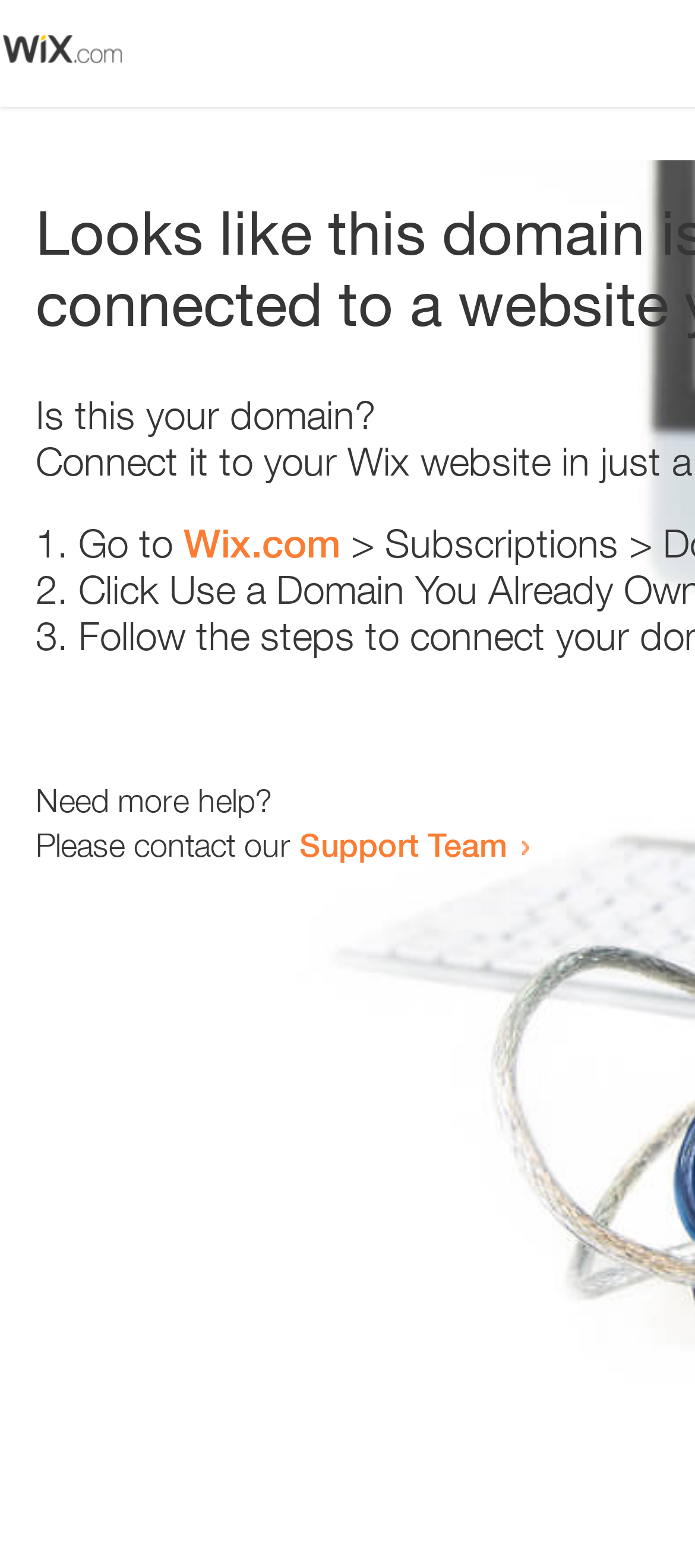What is the text of the webpage's headline?

Looks like this domain isn't
connected to a website yet